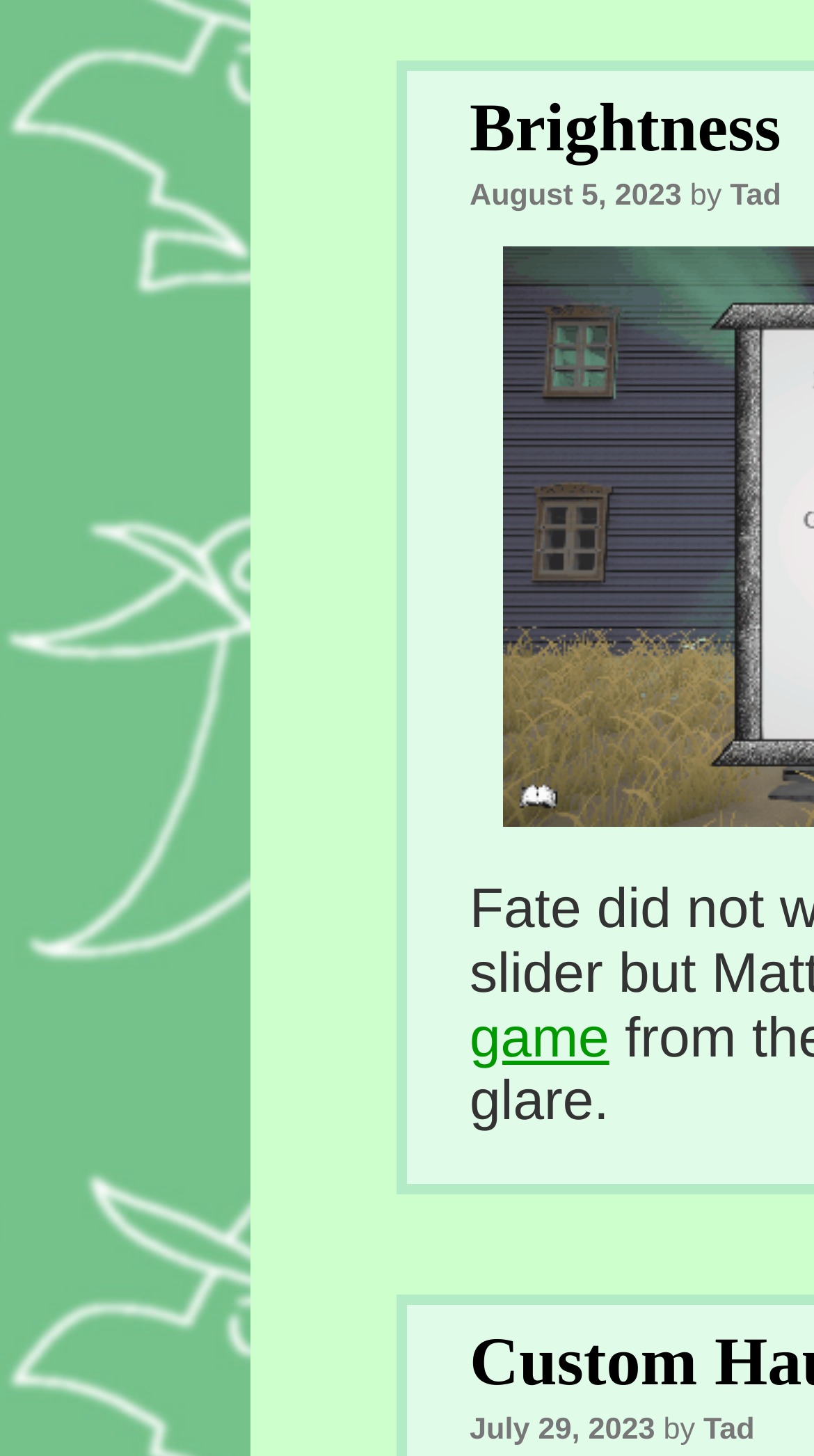Using the webpage screenshot, find the UI element described by Tad. Provide the bounding box coordinates in the format (top-left x, top-left y, bottom-right x, bottom-right y), ensuring all values are floating point numbers between 0 and 1.

[0.864, 0.971, 0.927, 0.994]